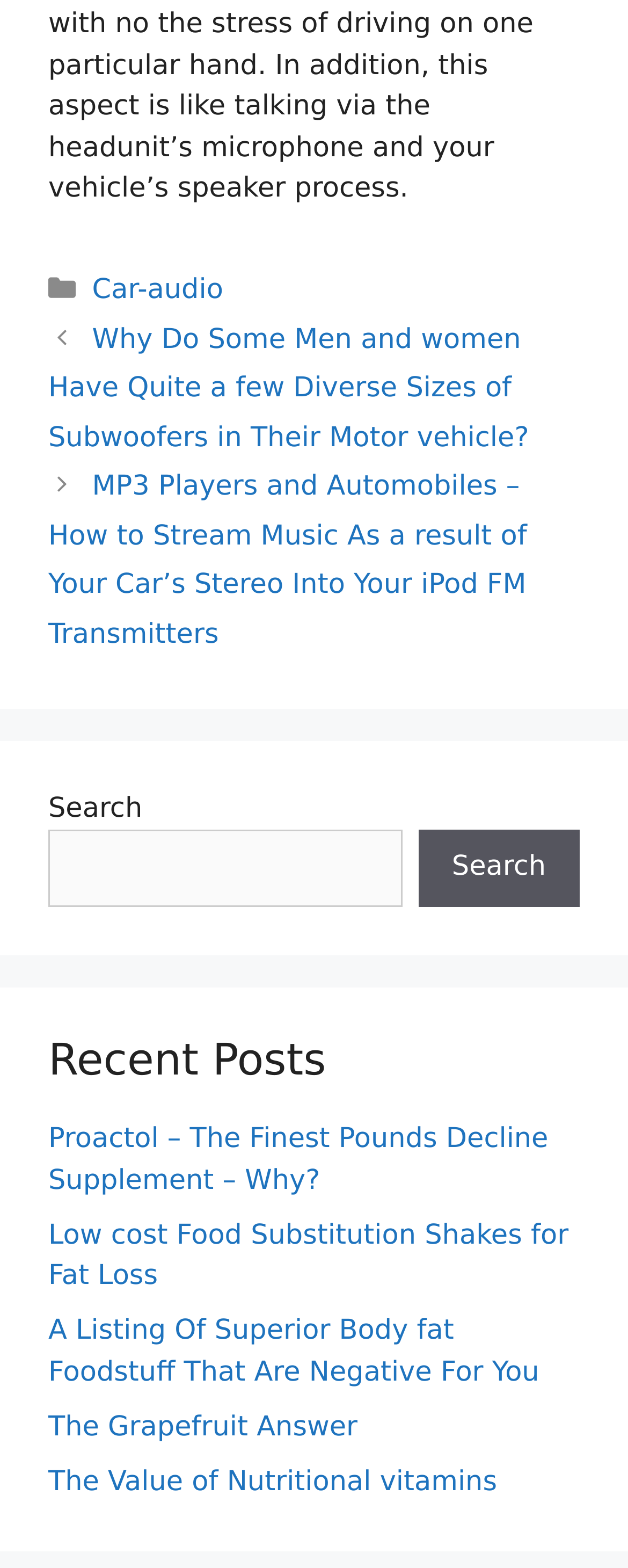How many search boxes are there? Based on the screenshot, please respond with a single word or phrase.

1